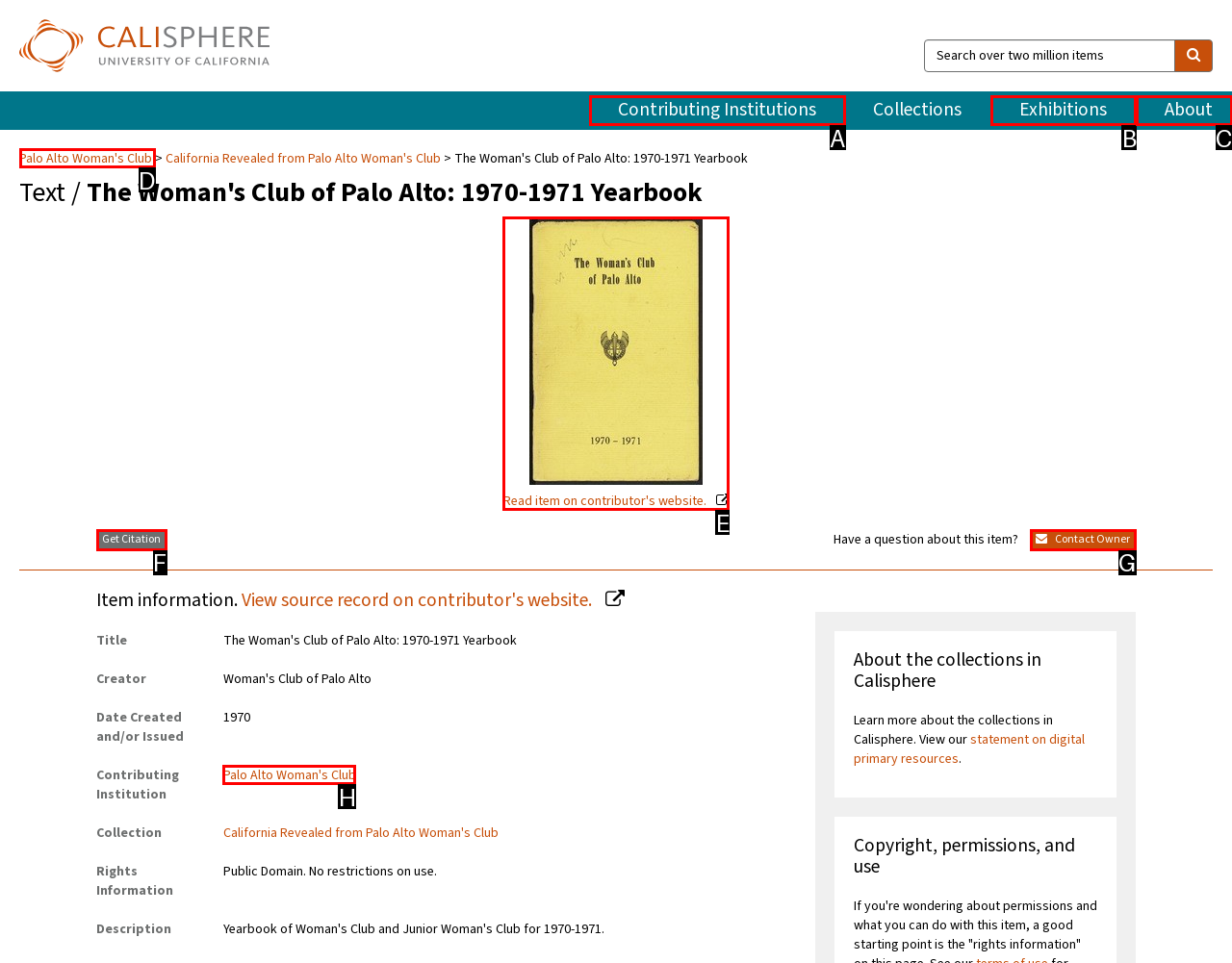Decide which letter you need to select to fulfill the task: Read item on contributor's website
Answer with the letter that matches the correct option directly.

E